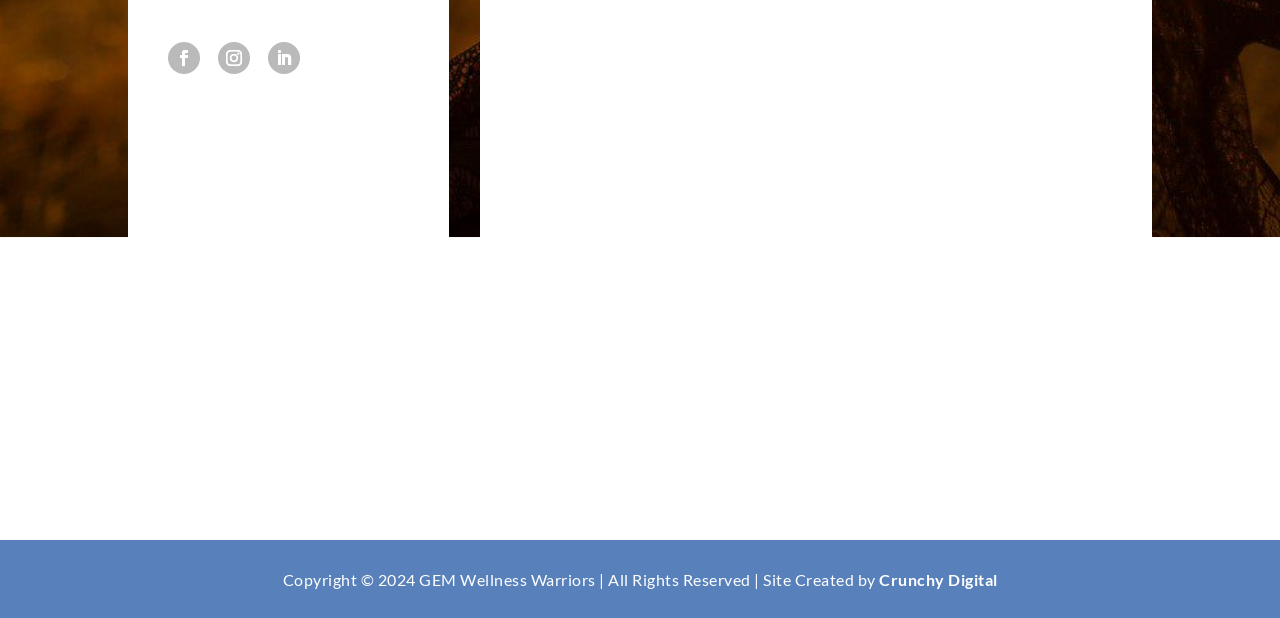What is the required field in the form?
Look at the image and respond with a one-word or short-phrase answer.

Email